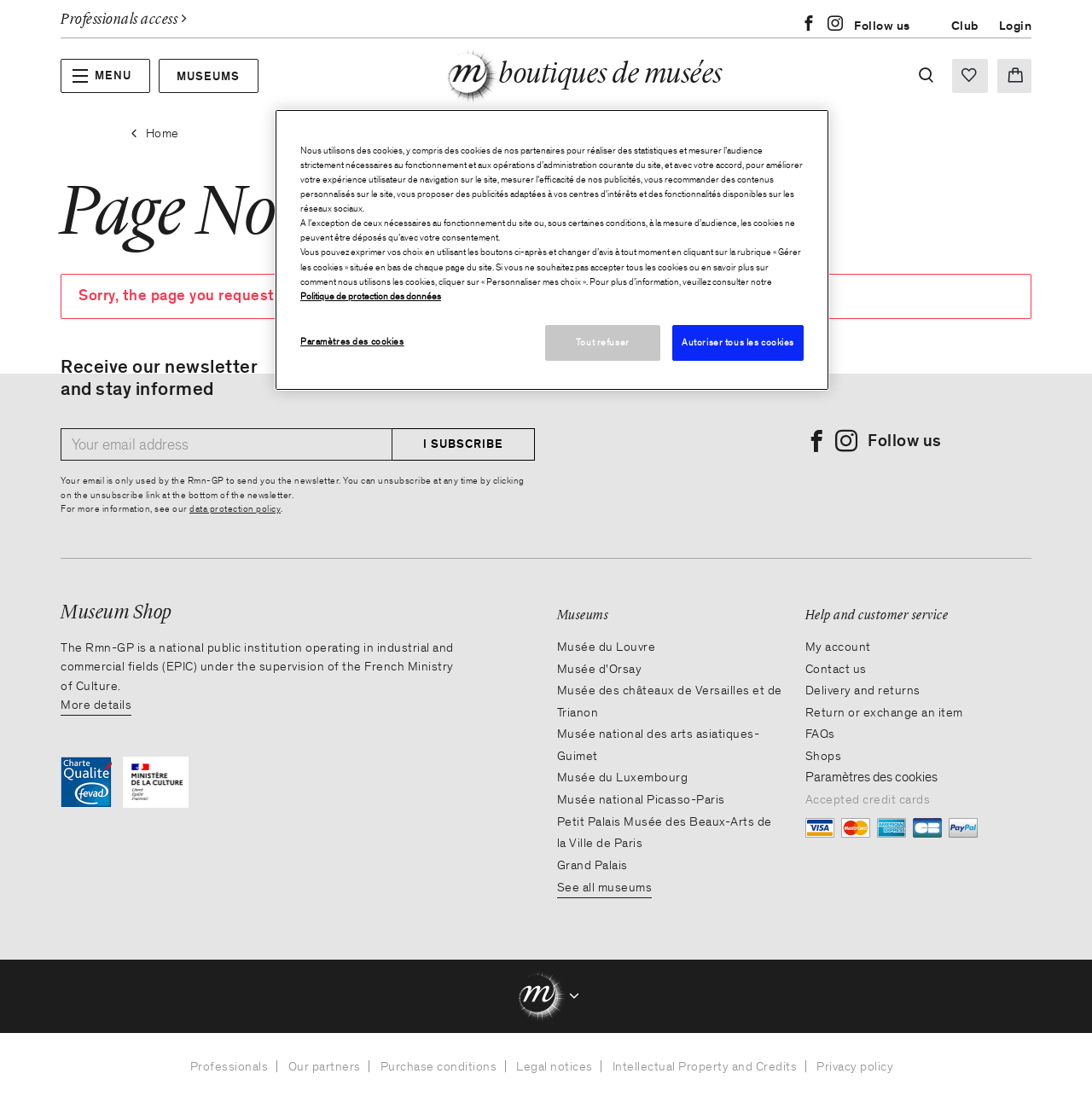Provide a brief response to the question below using one word or phrase:
What types of credit cards are accepted?

Visa, Mastercard, American Express, and Carte bancaire